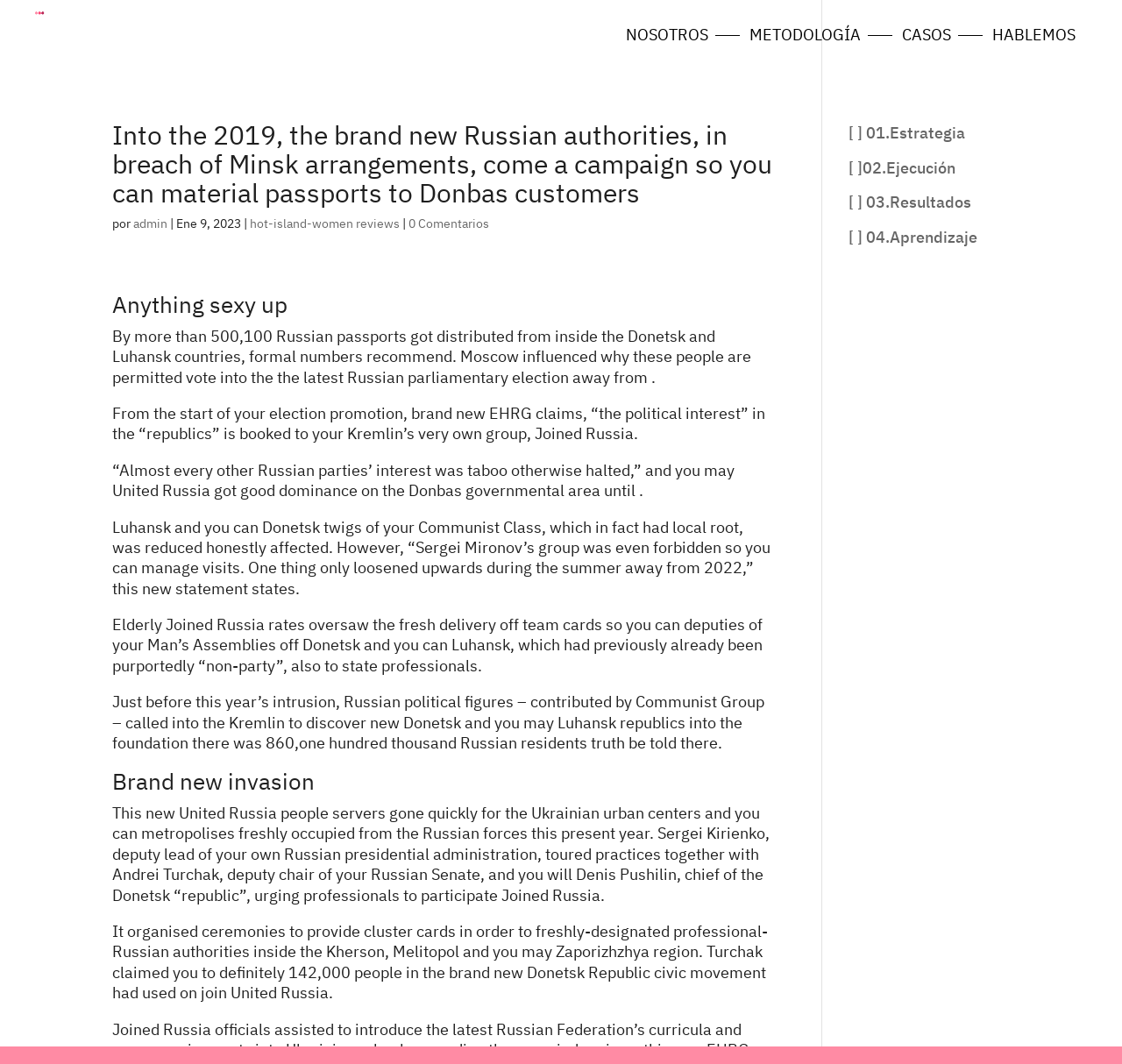Please determine the bounding box coordinates of the element to click on in order to accomplish the following task: "Read the article by admin". Ensure the coordinates are four float numbers ranging from 0 to 1, i.e., [left, top, right, bottom].

[0.119, 0.203, 0.149, 0.217]